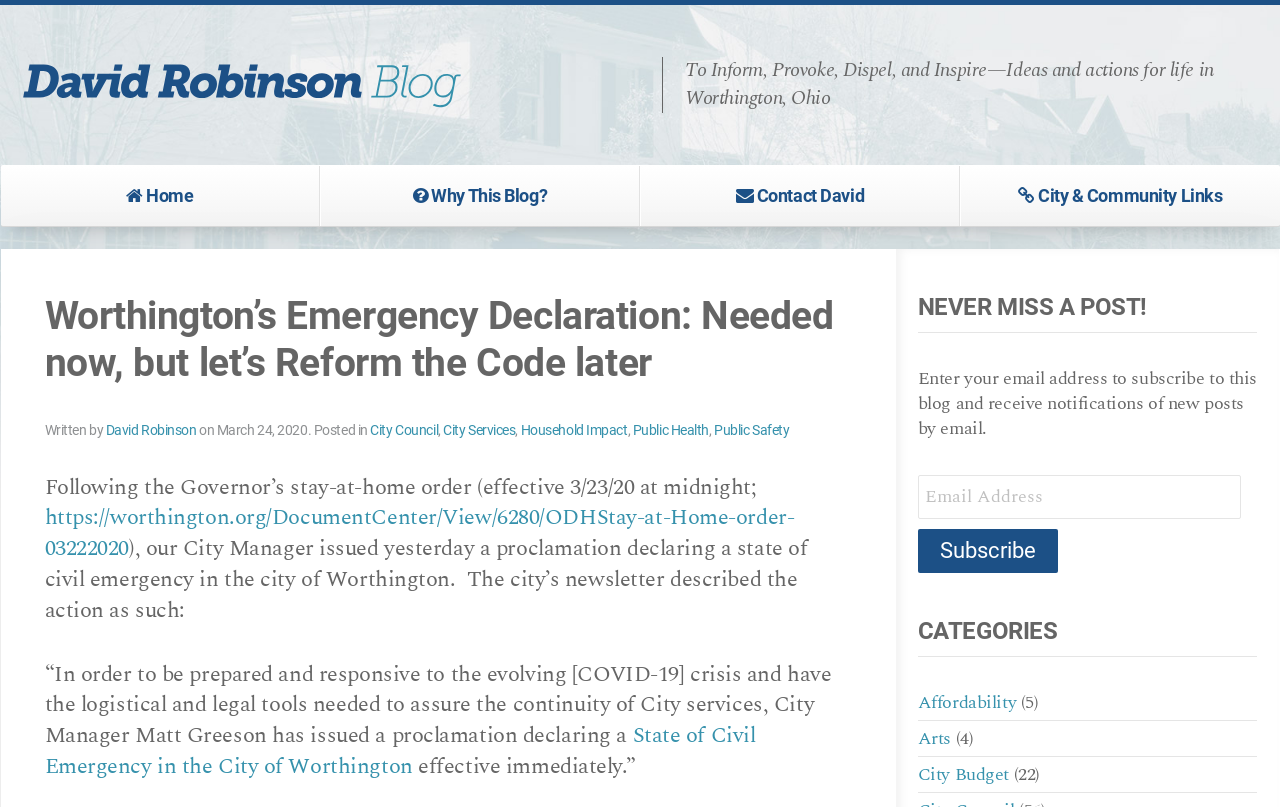Using details from the image, please answer the following question comprehensively:
What is the purpose of the proclamation issued by the City Manager?

The purpose of the proclamation issued by the City Manager can be found in the text of the webpage, which says 'In order to be prepared and responsive to the evolving [COVID-19] crisis and have the logistical and legal tools needed to assure the continuity of City services, City Manager Matt Greeson has issued a proclamation declaring a State of Civil Emergency in the City of Worthington'.